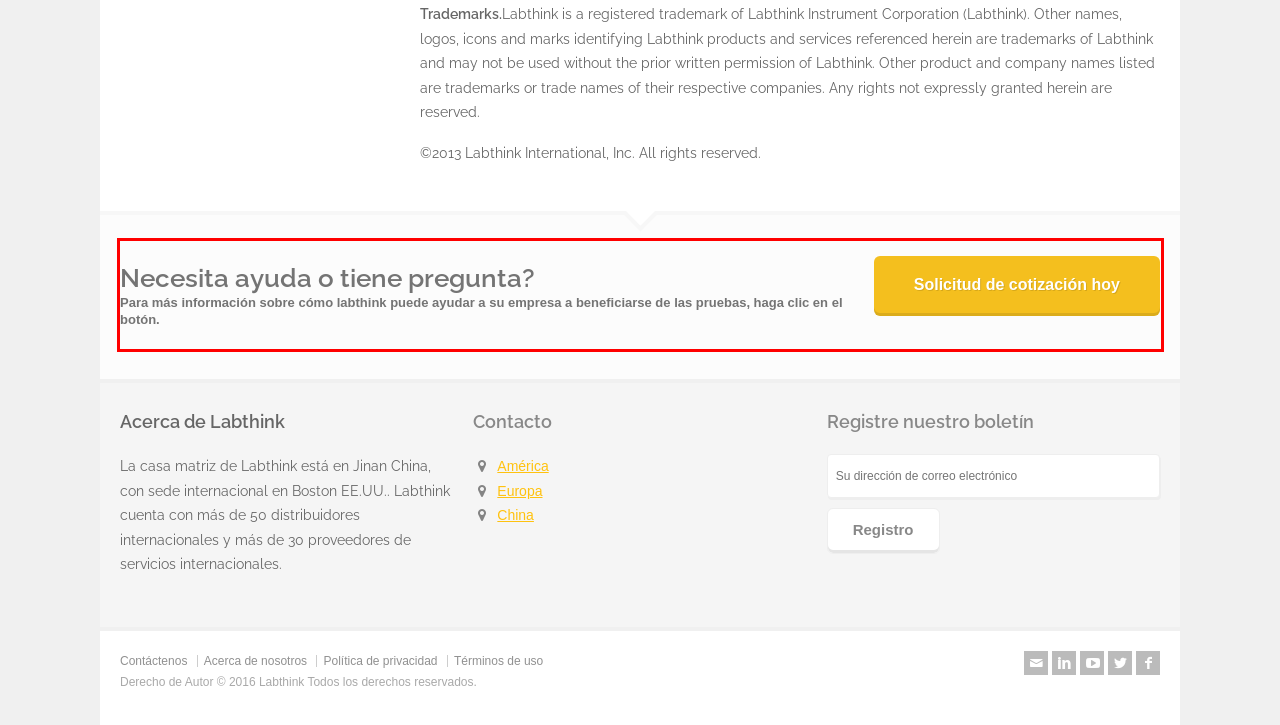Look at the screenshot of the webpage, locate the red rectangle bounding box, and generate the text content that it contains.

Necesita ayuda o tiene pregunta? Para más información sobre cómo labthink puede ayudar a su empresa a beneficiarse de las pruebas, haga clic en el botón.